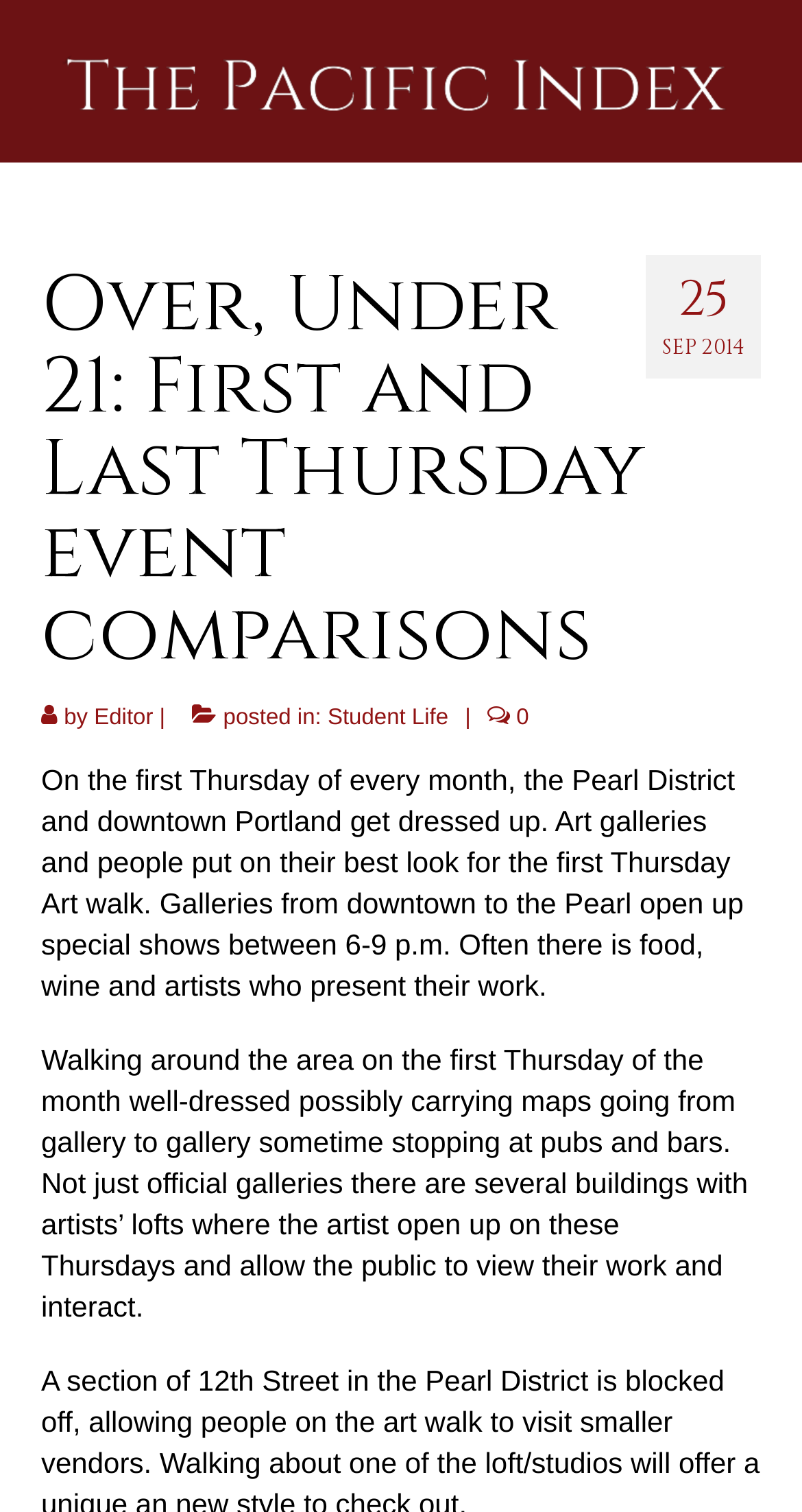Please respond to the question with a concise word or phrase:
What is the author's role mentioned in the article?

Editor